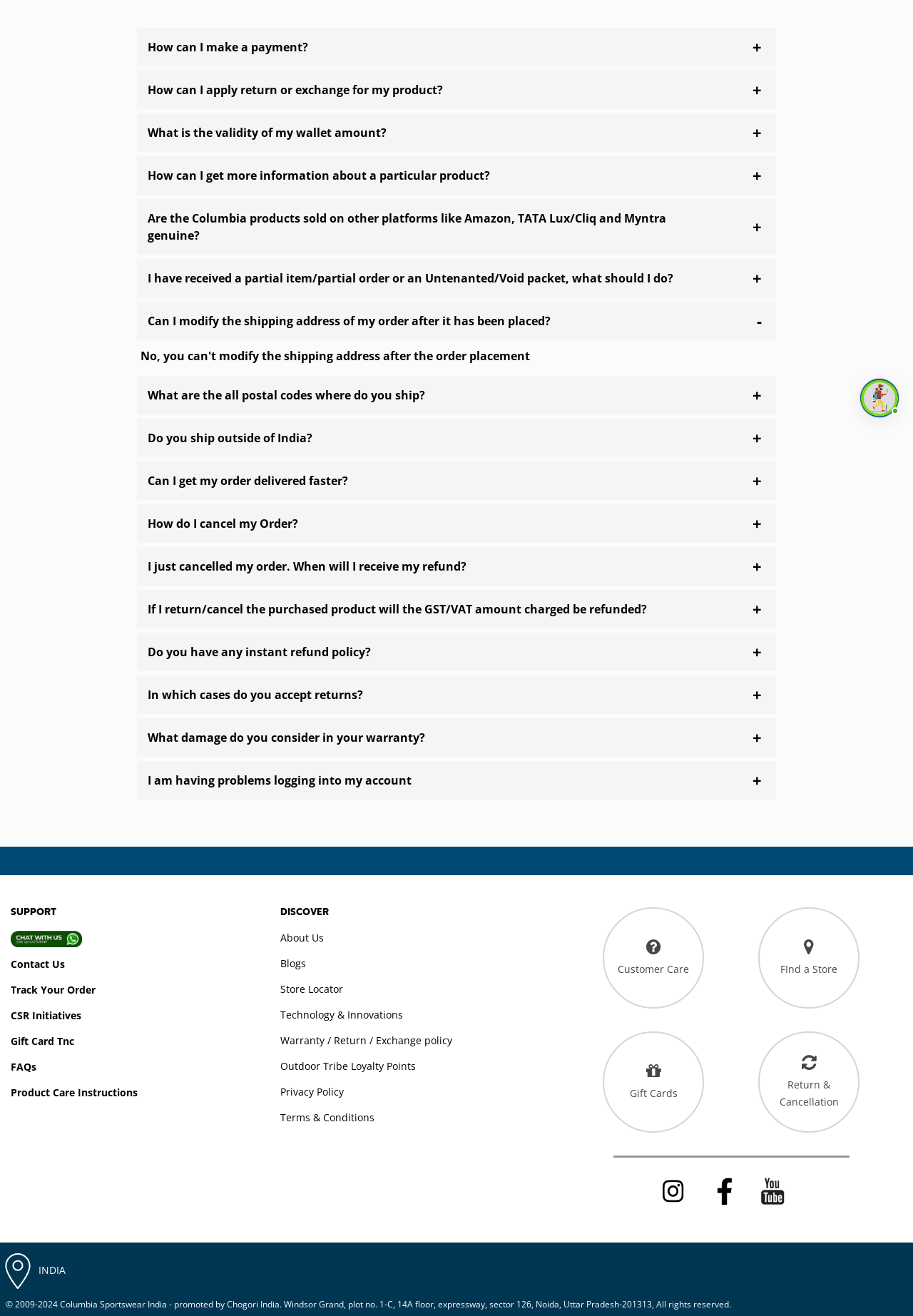Provide the bounding box coordinates for the UI element that is described as: "Outdoor Tribe Loyalty Points".

[0.307, 0.801, 0.455, 0.82]